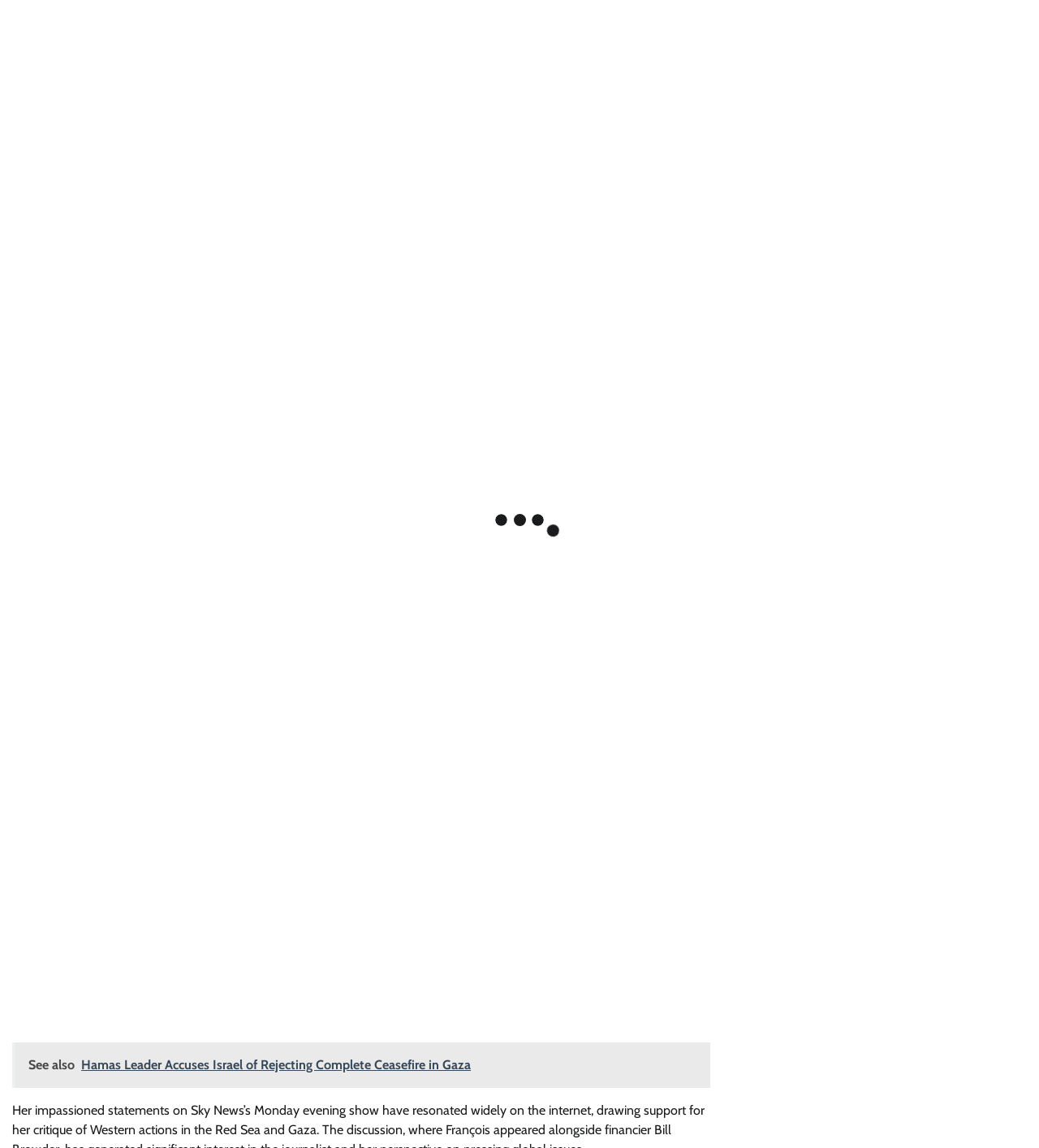Based on the image, provide a detailed response to the question:
What is the category of the article 'Move forward party leader wins popular vote but faces hurdles in thailand’s 2023 election'?

The category of the article can be inferred from its content and the section it is placed in. The article is placed in the 'Trending Articles' section, and its content suggests that it is related to international news, specifically about Thailand's 2023 election. Therefore, the category of the article is likely 'World'.